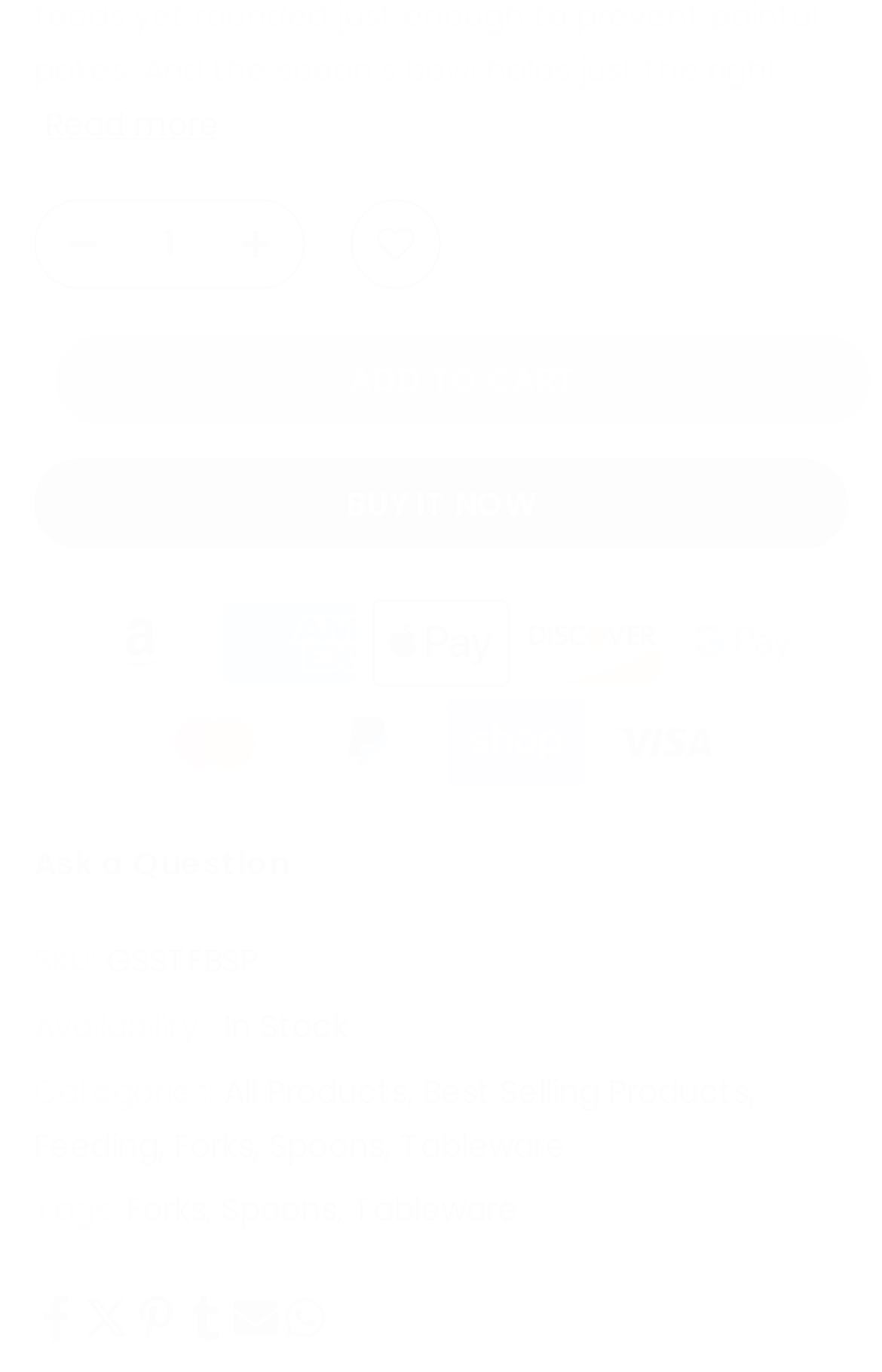What is the product's SKU?
Based on the screenshot, provide a one-word or short-phrase response.

GSSTFBSP